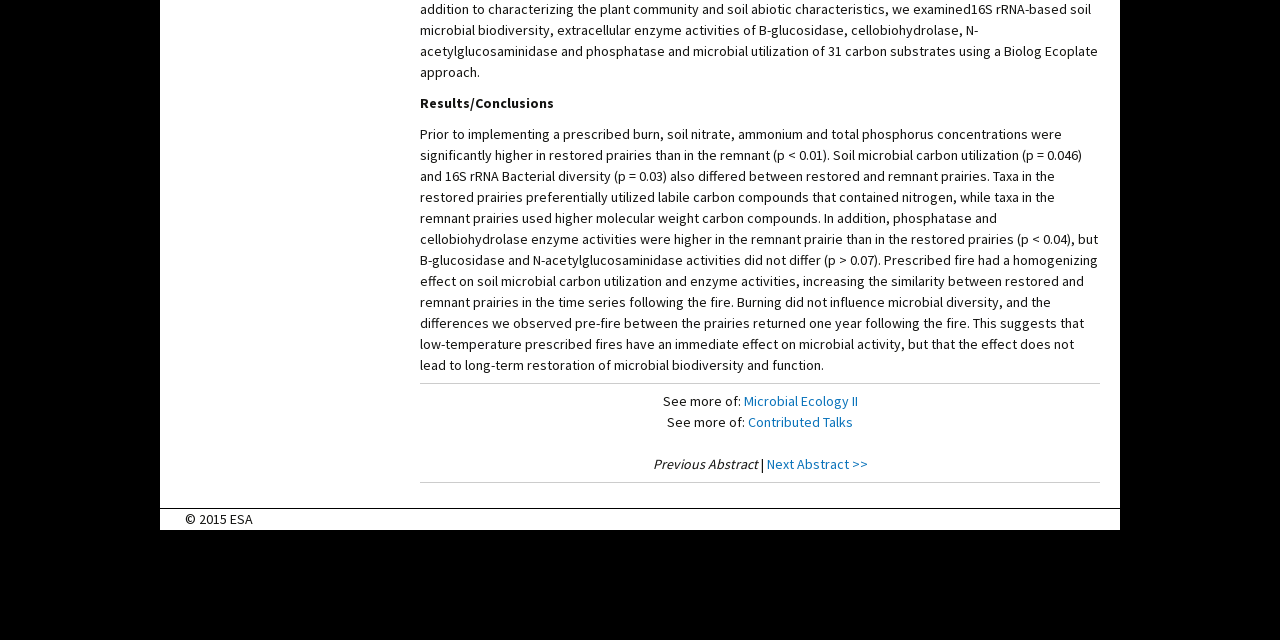Please provide the bounding box coordinate of the region that matches the element description: Microbial Ecology II. Coordinates should be in the format (top-left x, top-left y, bottom-right x, bottom-right y) and all values should be between 0 and 1.

[0.581, 0.612, 0.67, 0.641]